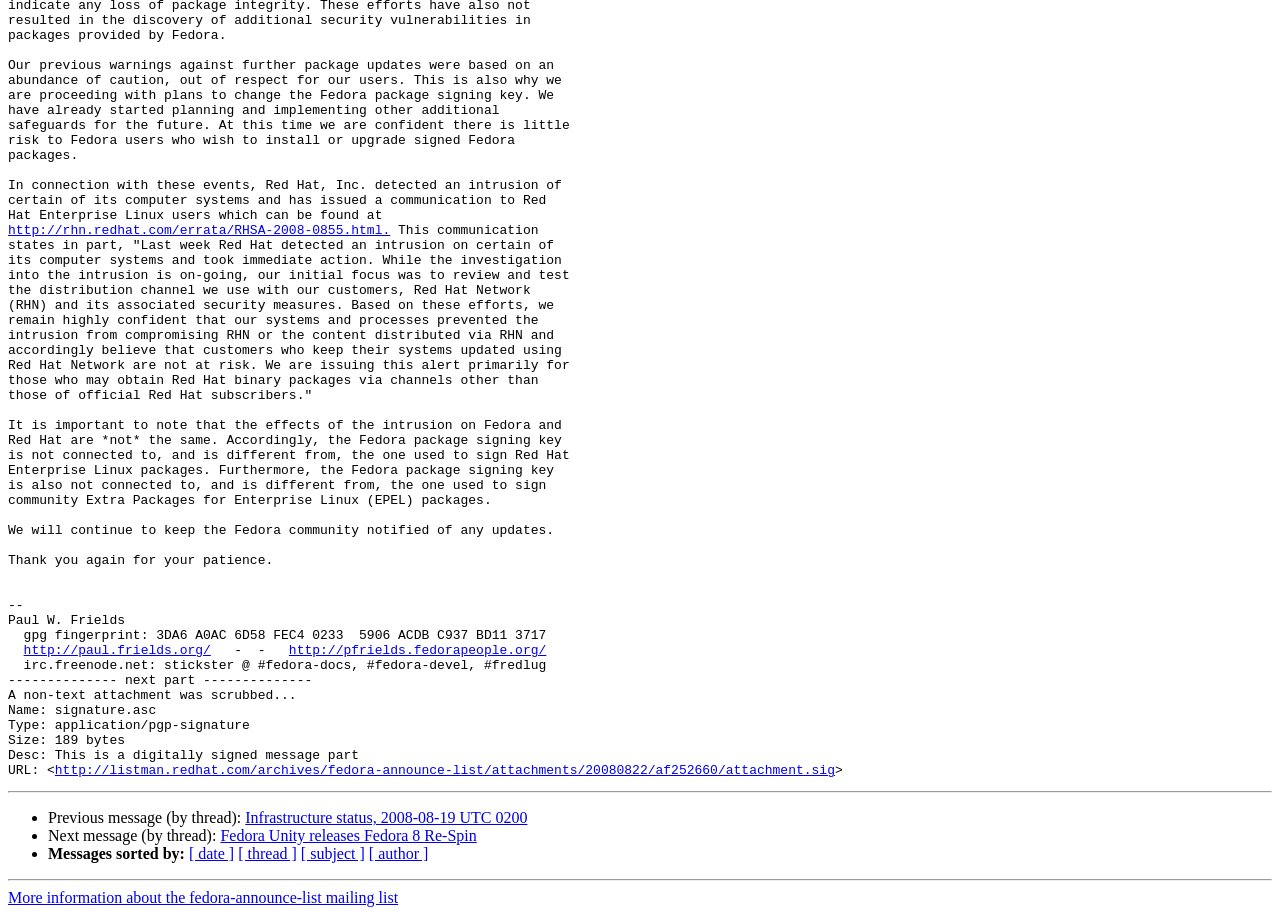Using the element description http://pfrields.fedorapeople.org/, predict the bounding box coordinates for the UI element. Provide the coordinates in (top-left x, top-left y, bottom-right x, bottom-right y) format with values ranging from 0 to 1.

[0.226, 0.703, 0.428, 0.72]